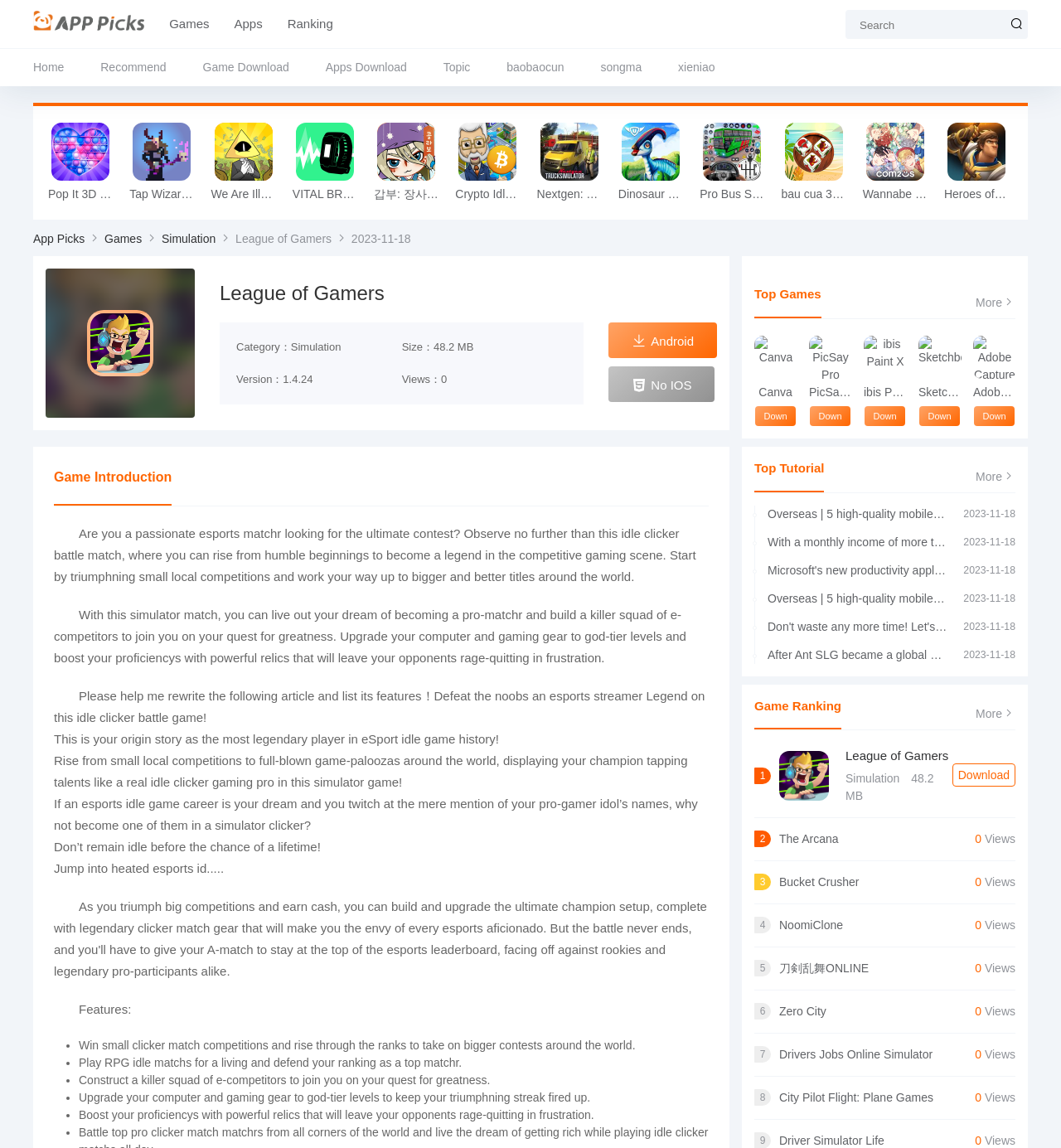Use a single word or phrase to respond to the question:
What is the size of the game?

48.2 MB